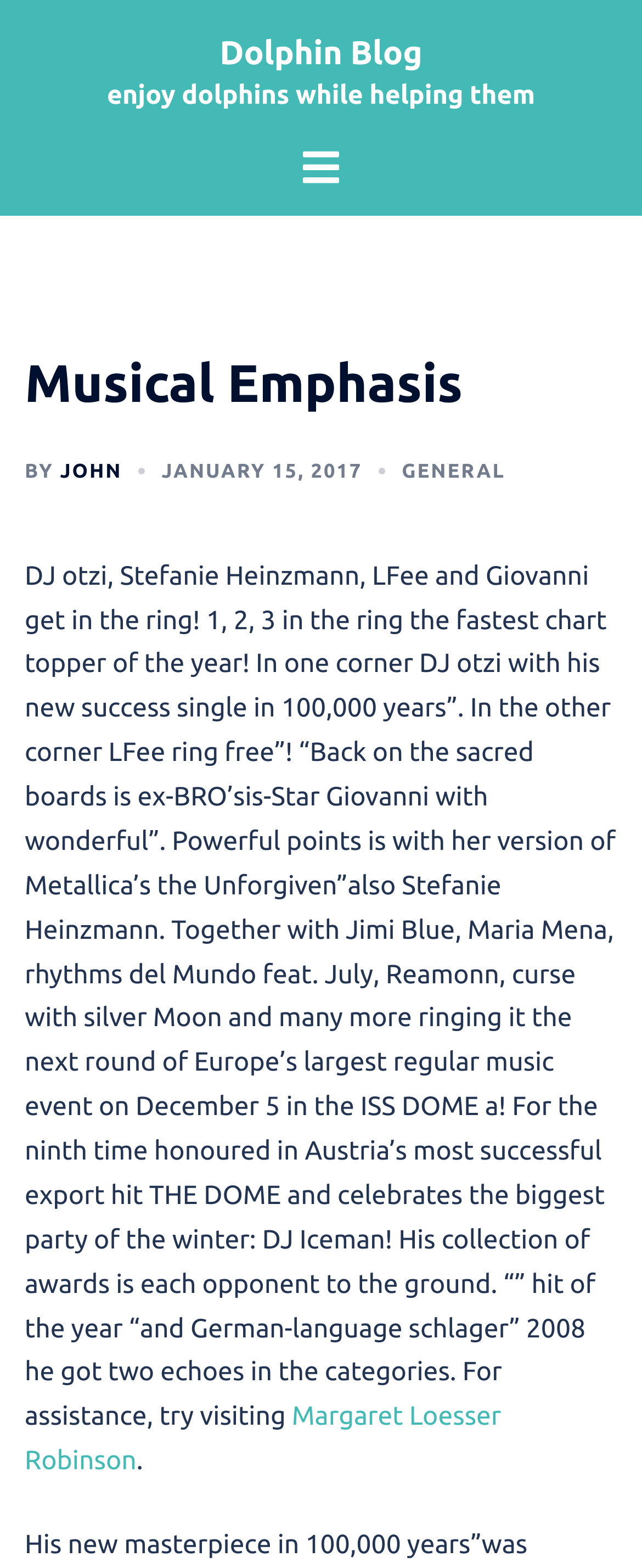Please answer the following question using a single word or phrase: 
What is the name of the blog?

Dolphin Blog